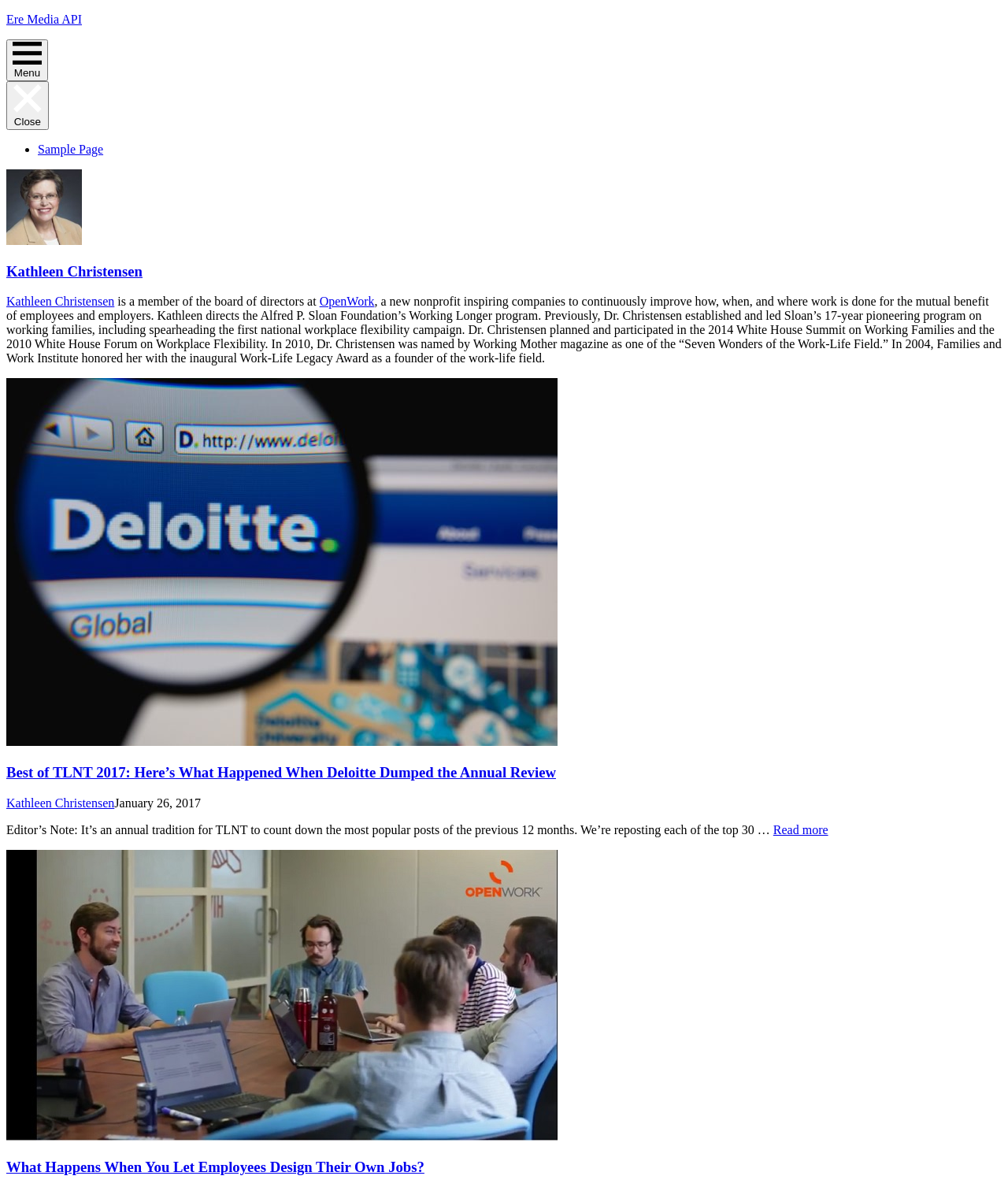Determine the bounding box for the UI element described here: "Ere Media API".

[0.006, 0.011, 0.994, 0.023]